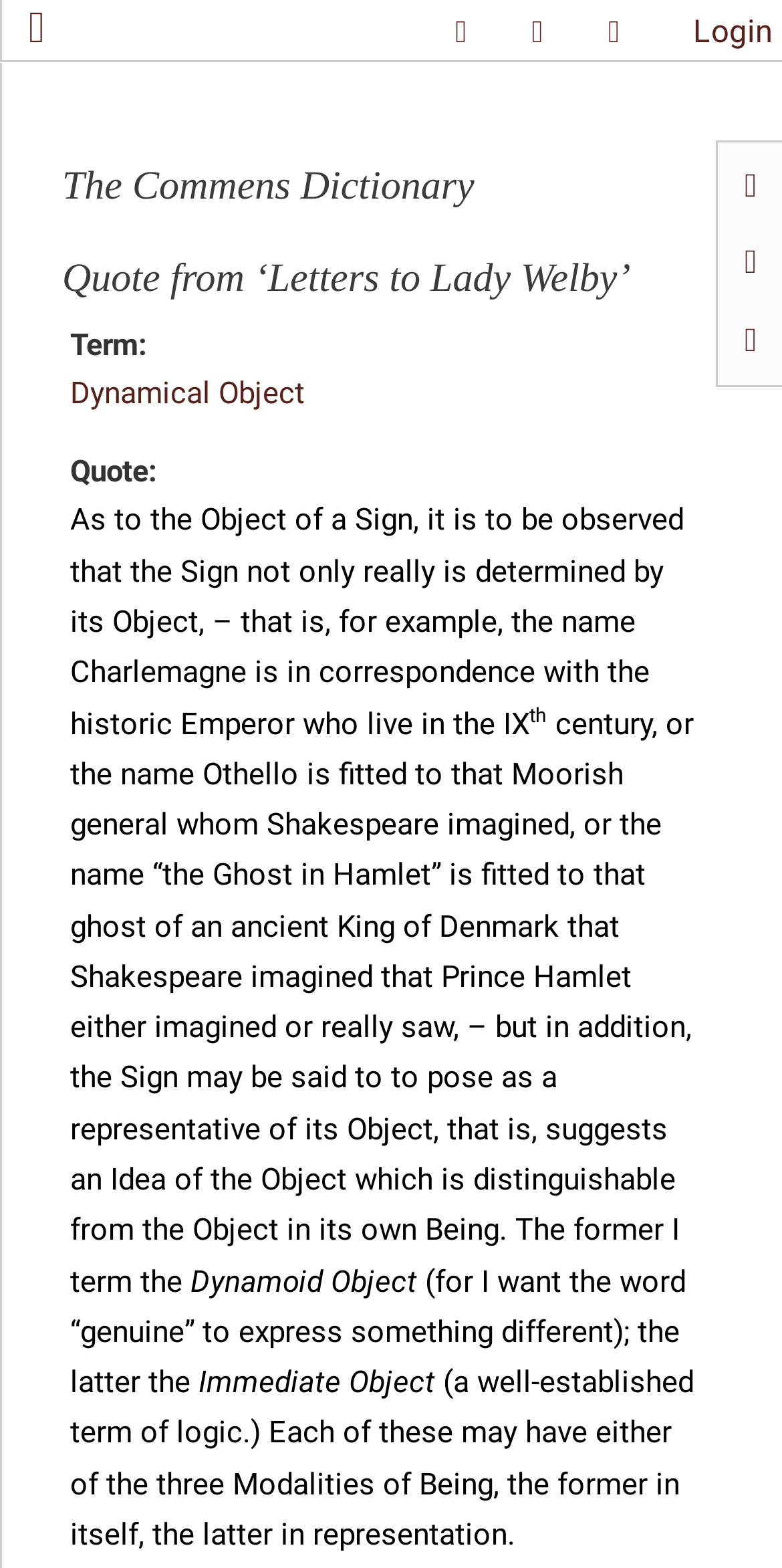Can you give a detailed response to the following question using the information from the image? What is the author of the quote?

Although the author's name is not explicitly mentioned on the webpage, based on the context and the mention of 'Letters to Lady Welby', it can be inferred that the author of the quote is C. S. Peirce, a philosopher.